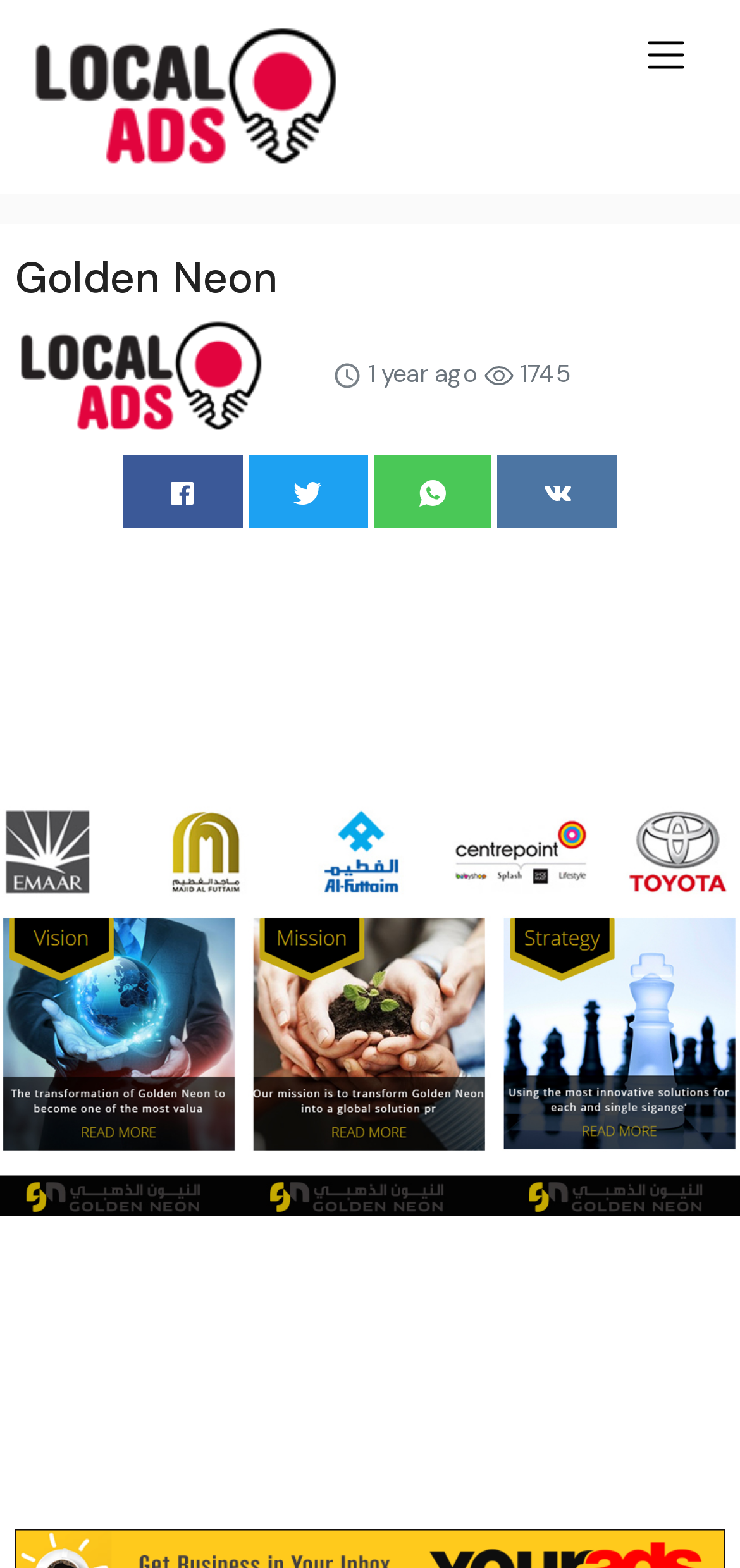Create an elaborate caption for the webpage.

The webpage appears to be a business profile page for "Golden Neon", a company that provides a complete solution for the life cycle of any signage system. 

At the top left of the page, there is a link and an image, which seems to be a logo or a branding element. 

To the right of this, there is a button that controls the top navigation bar. 

Below these elements, the company name "Golden Neon" is prominently displayed as a heading, spanning the entire width of the page. 

Underneath the company name, there is a section that appears to be a profile or a summary of the business. This section contains an image, a text "1 year ago", another image, and a text "1745". 

To the right of this section, there are four social media sharing links: "Share on Facebook", "Share on Twitter", "Send via Whatsapp", and "Share on VK". Each of these links has a corresponding image, likely a social media icon.